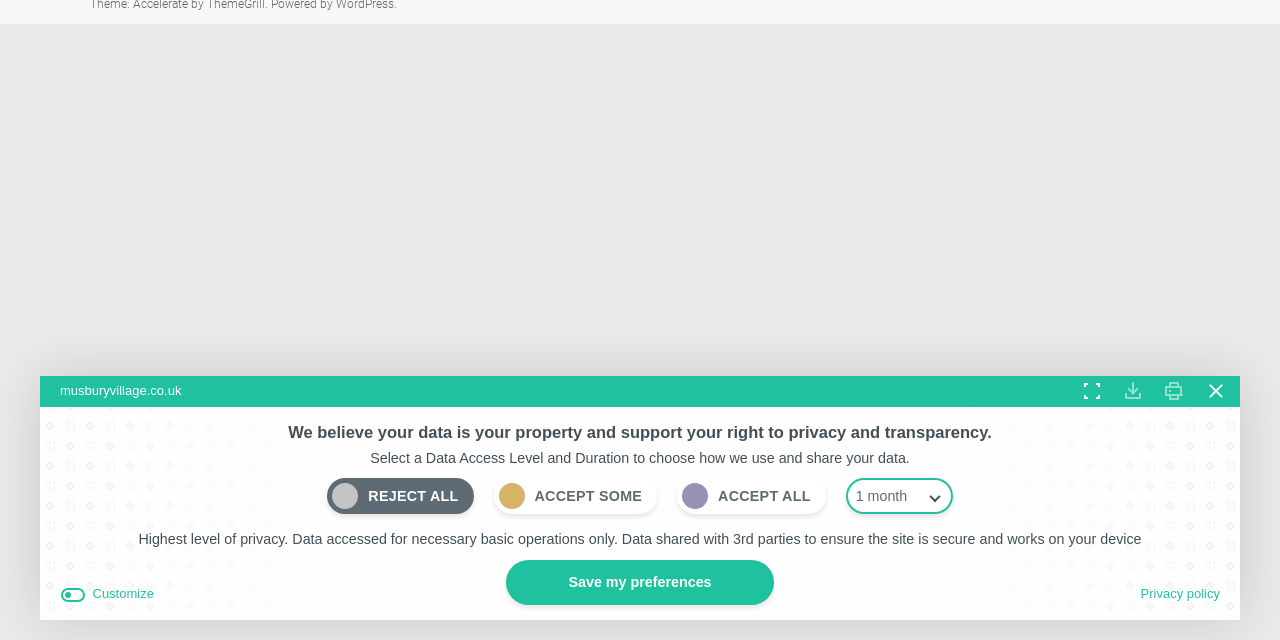Provide the bounding box coordinates of the HTML element this sentence describes: "Customize".

[0.047, 0.913, 0.12, 0.945]